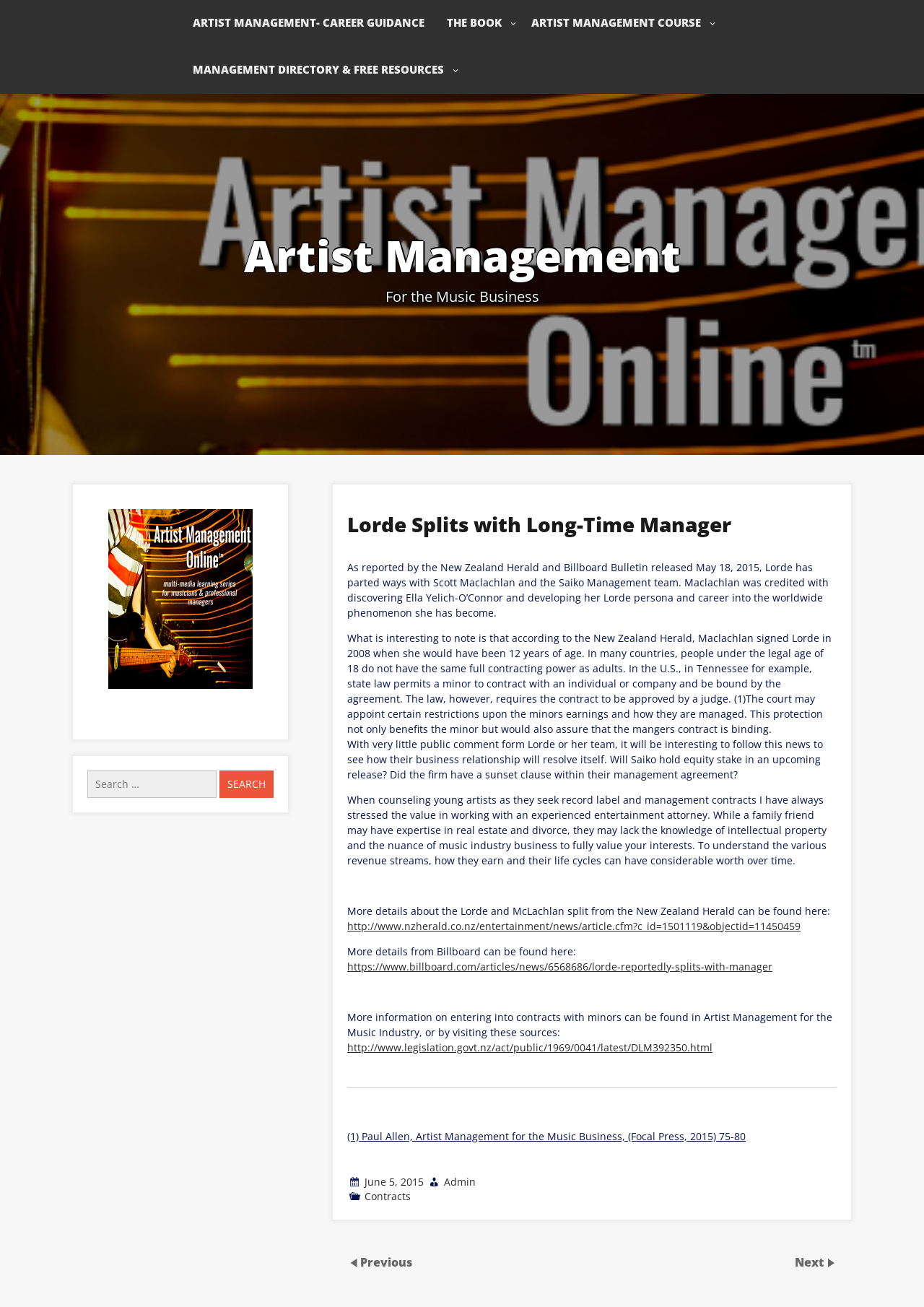Determine the bounding box for the HTML element described here: "parent_node: Search for: value="Search"". The coordinates should be given as [left, top, right, bottom] with each number being a float between 0 and 1.

[0.238, 0.59, 0.296, 0.611]